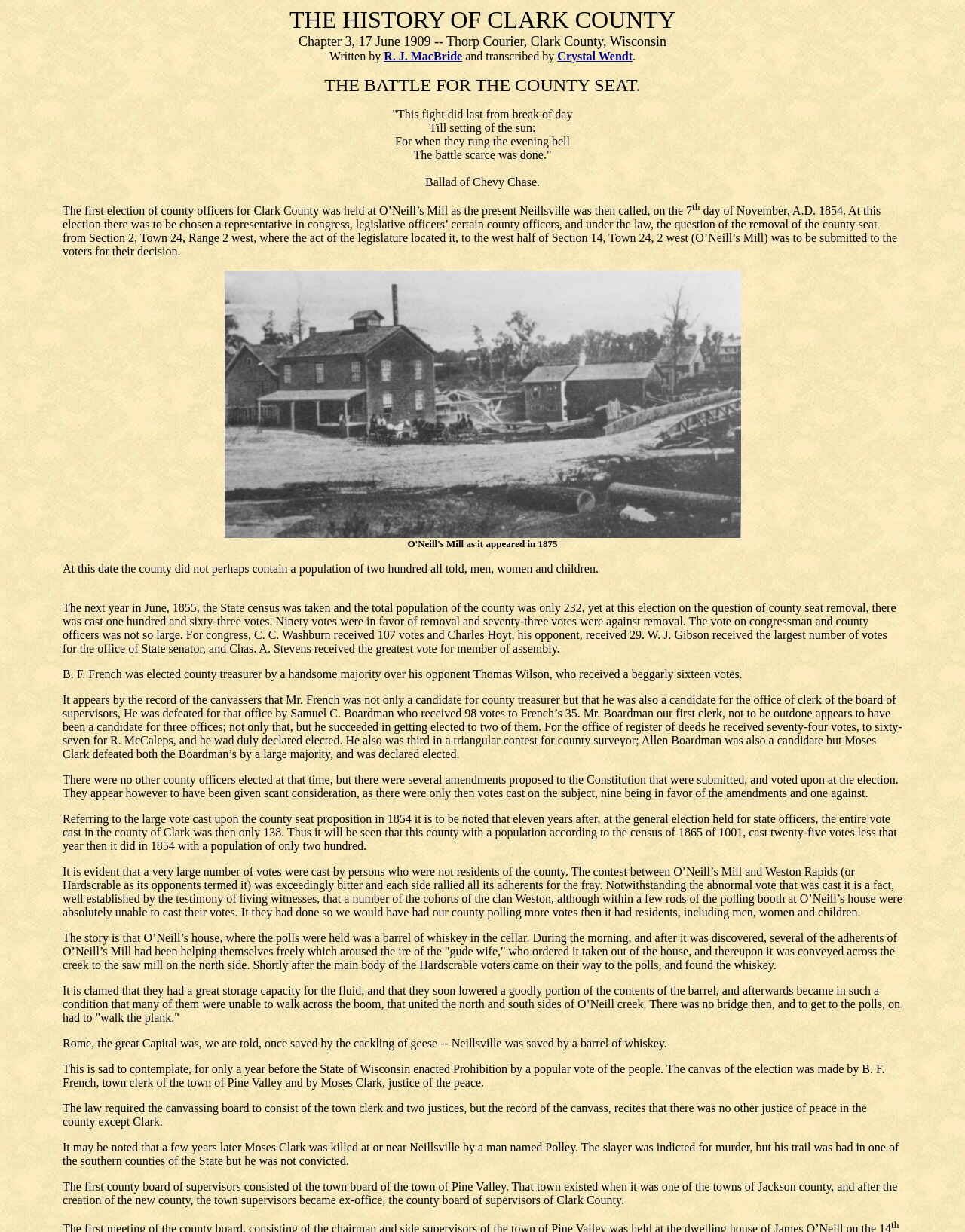Who was elected county treasurer?
Look at the image and respond with a one-word or short-phrase answer.

B. F. French